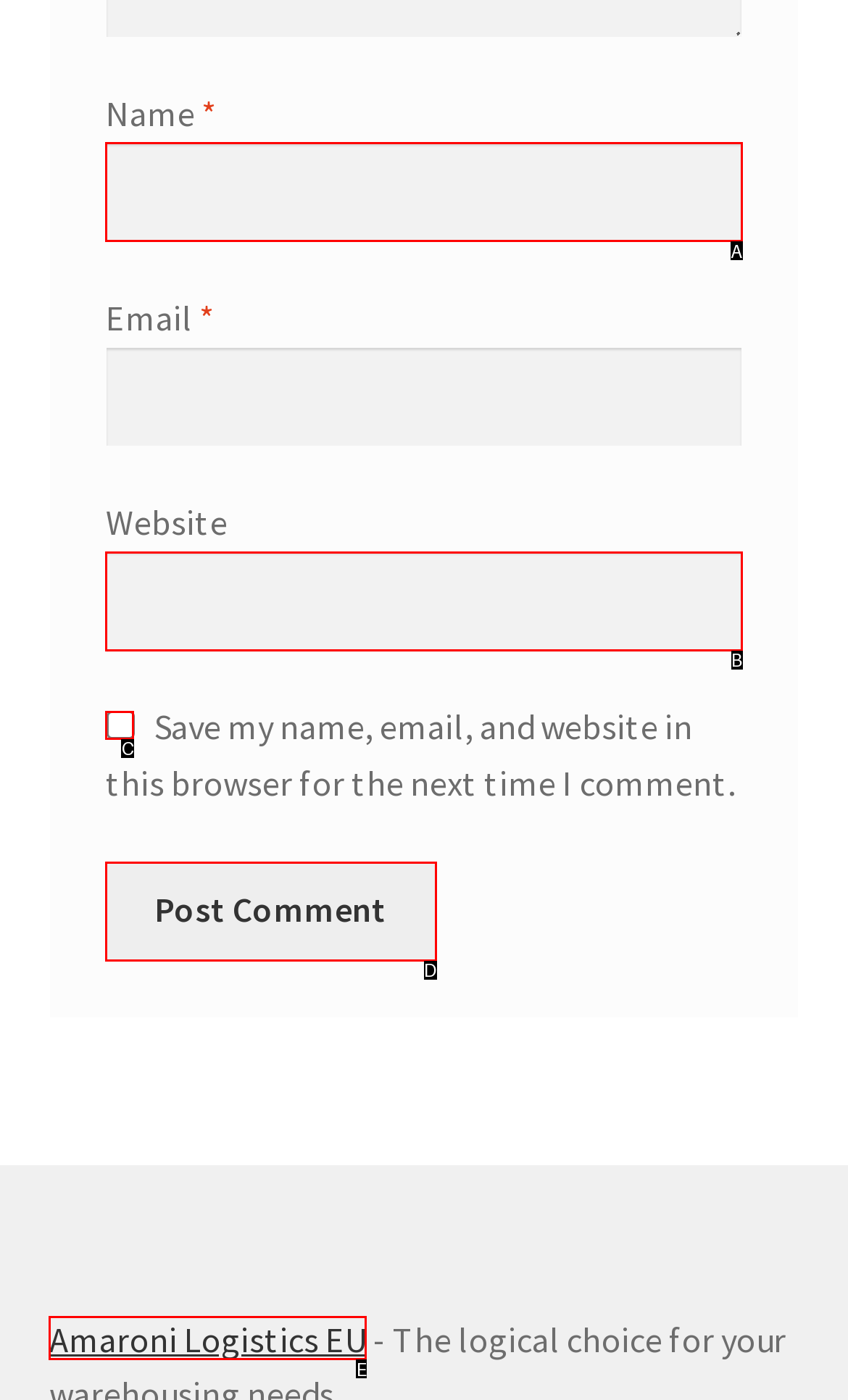Assess the description: parent_node: Name * name="author" and select the option that matches. Provide the letter of the chosen option directly from the given choices.

A